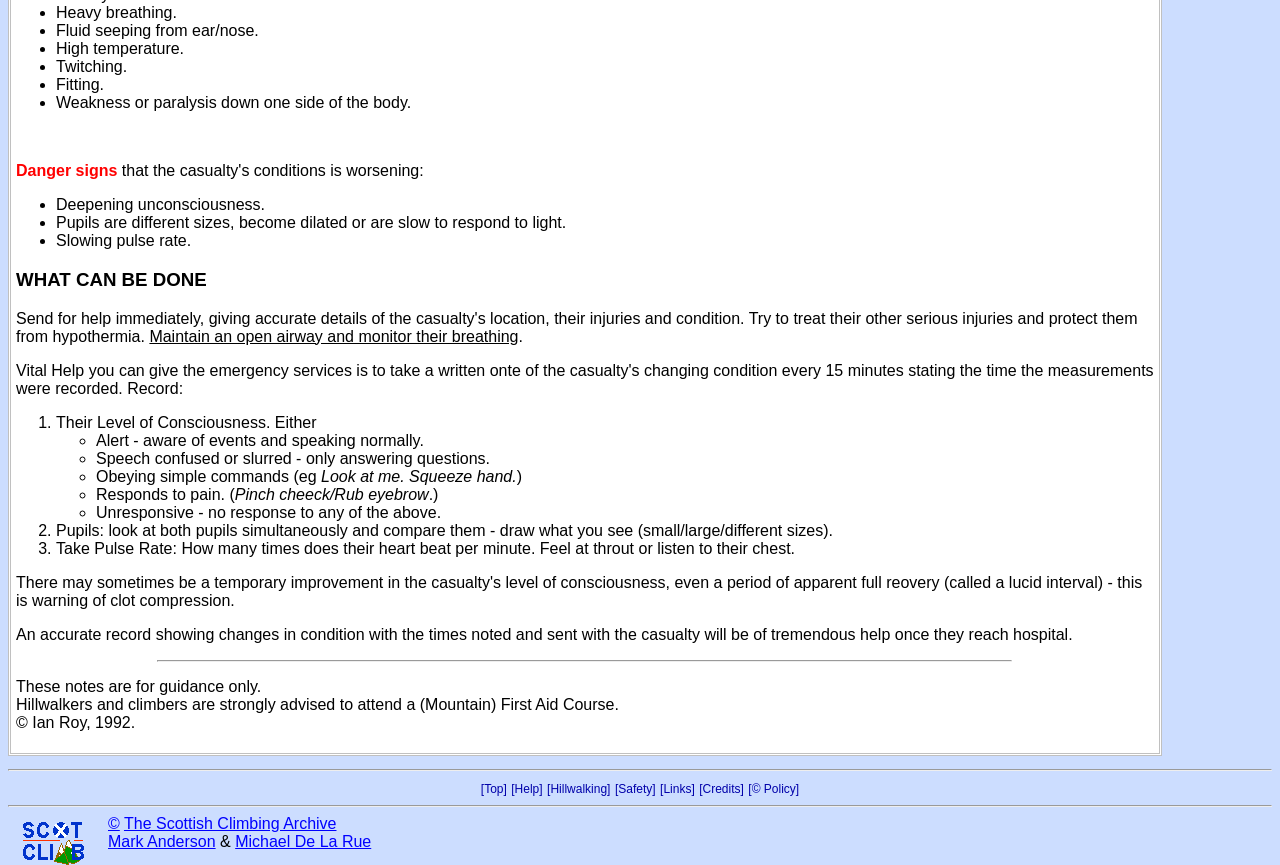Bounding box coordinates are given in the format (top-left x, top-left y, bottom-right x, bottom-right y). All values should be floating point numbers between 0 and 1. Provide the bounding box coordinate for the UI element described as: Mark Anderson

[0.084, 0.962, 0.168, 0.982]